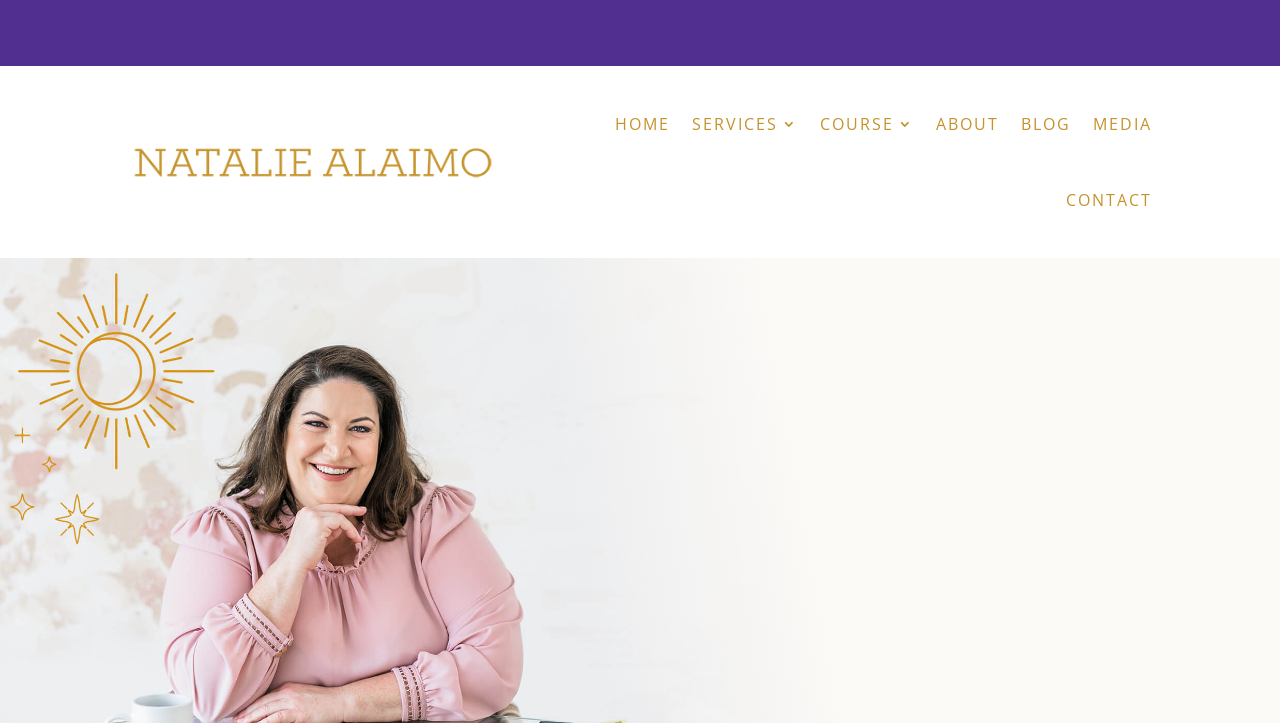Describe in detail what you see on the webpage.

The webpage is about Facebook and Instagram ads specialist Natalie Alaimo, with a focus on helping course creators, membership owners, and digital product makers amplify their impact with industry-leading digital marketing strategies.

At the top of the page, there is a heading that reads "Amplify Your Impact with Facebook & Instagram Ads" in two lines. Below this heading, there is a promotional section with two static text elements: "Discover How to Run Facebook™ Ads That Pay For Themselves. →" and "Watch On-Demand Training". 

To the left of this section, there is a navigation menu with five links: "HOME", "SERVICES", "COURSE", "ABOUT", and "BLOG", which are arranged horizontally. The "CONTACT" link is positioned below the "BLOG" link.

In the main content area, there is a static text element that summarizes the webpage's purpose, stating that course creators, membership owners, and digital product makers can get noticed and unleash their magic with industry-leading digital marketing strategies.

At the bottom of the page, there is a call-to-action link "GET STARTED WITH THE AD PROFIT PLANNER" that encourages visitors to take action.